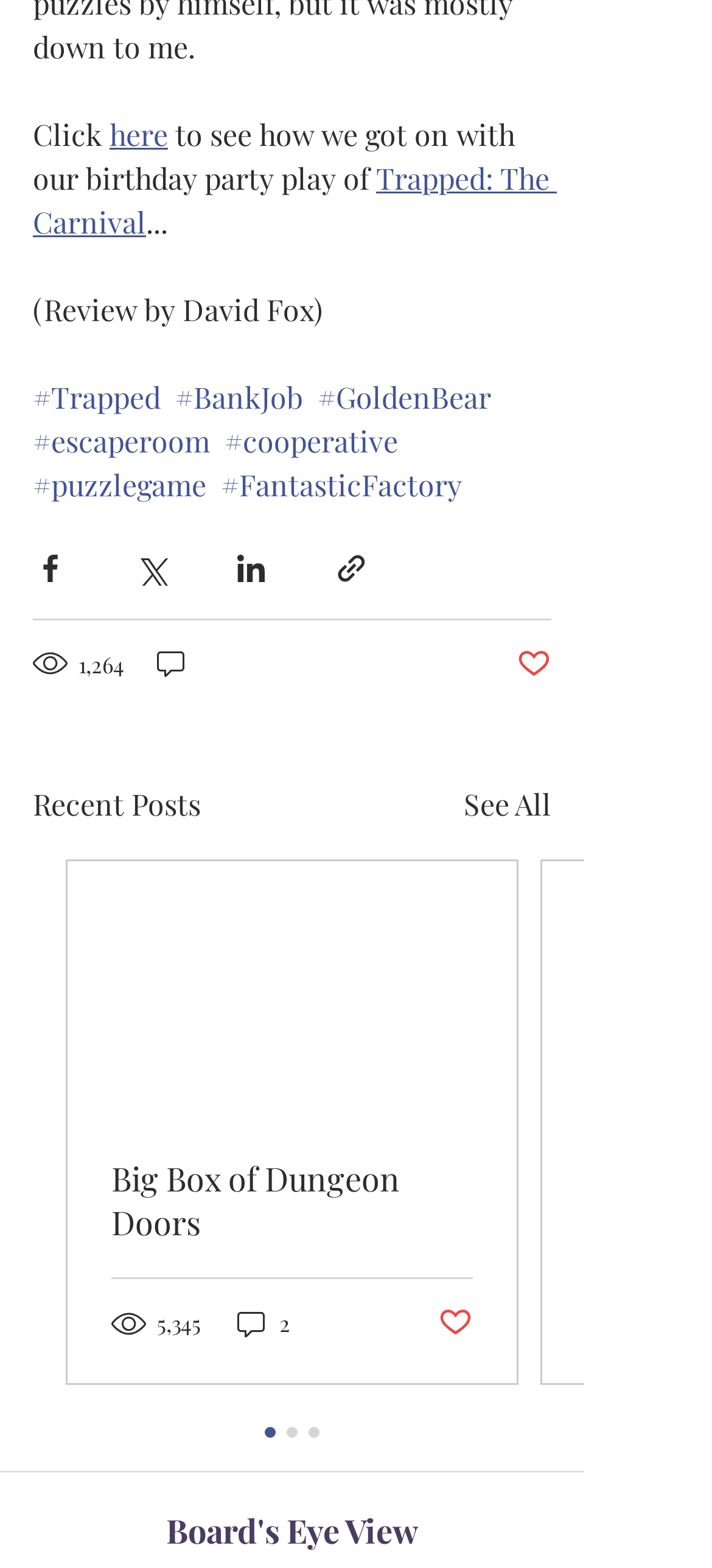What is the title of the first article?
Please respond to the question with a detailed and informative answer.

The title of the first article can be found by looking at the link element with the text 'Trapped: The Carnival' which is located at the top of the webpage.